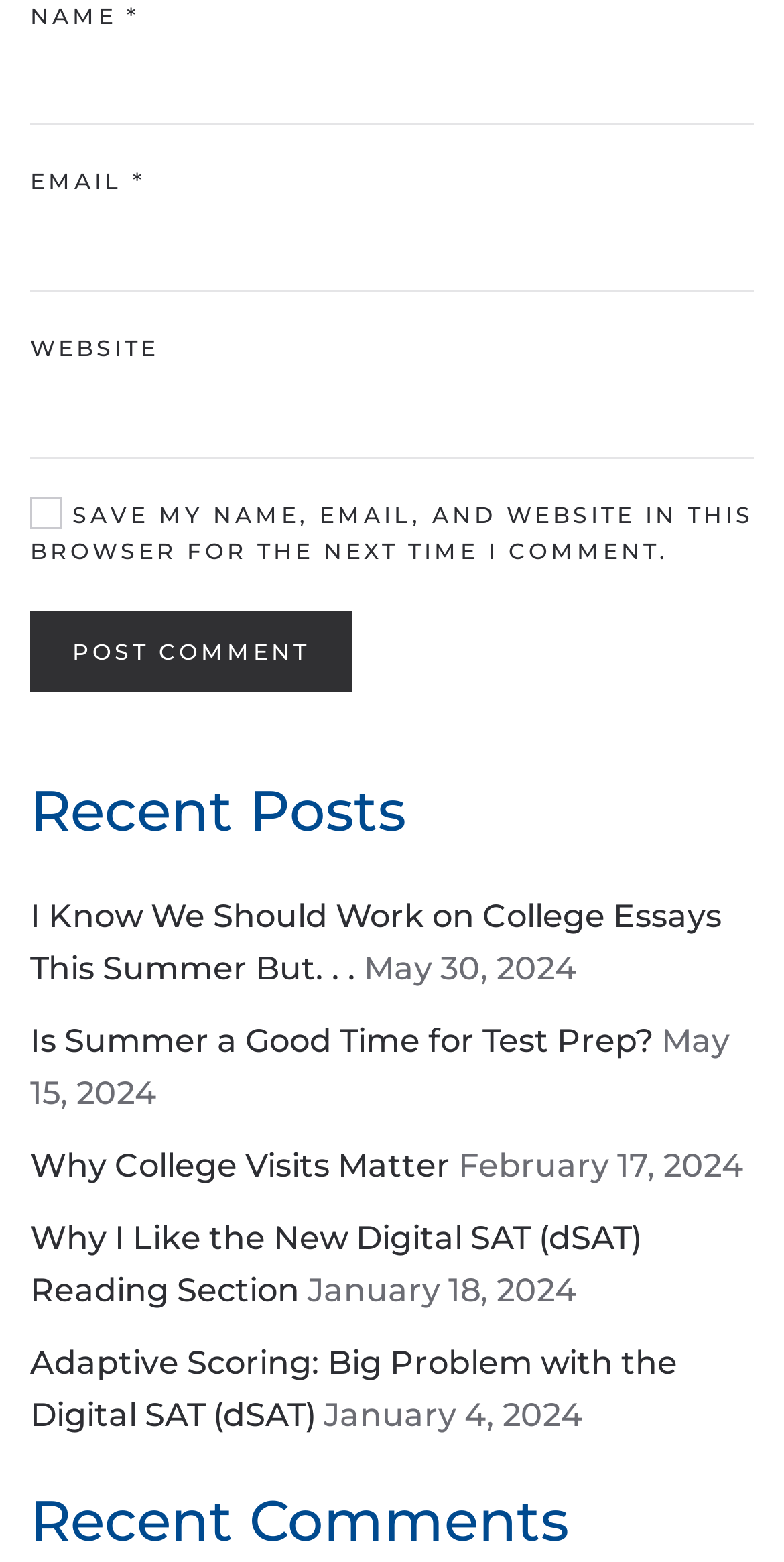Can you identify the bounding box coordinates of the clickable region needed to carry out this instruction: 'Enter your name'? The coordinates should be four float numbers within the range of 0 to 1, stated as [left, top, right, bottom].

[0.038, 0.029, 0.962, 0.08]